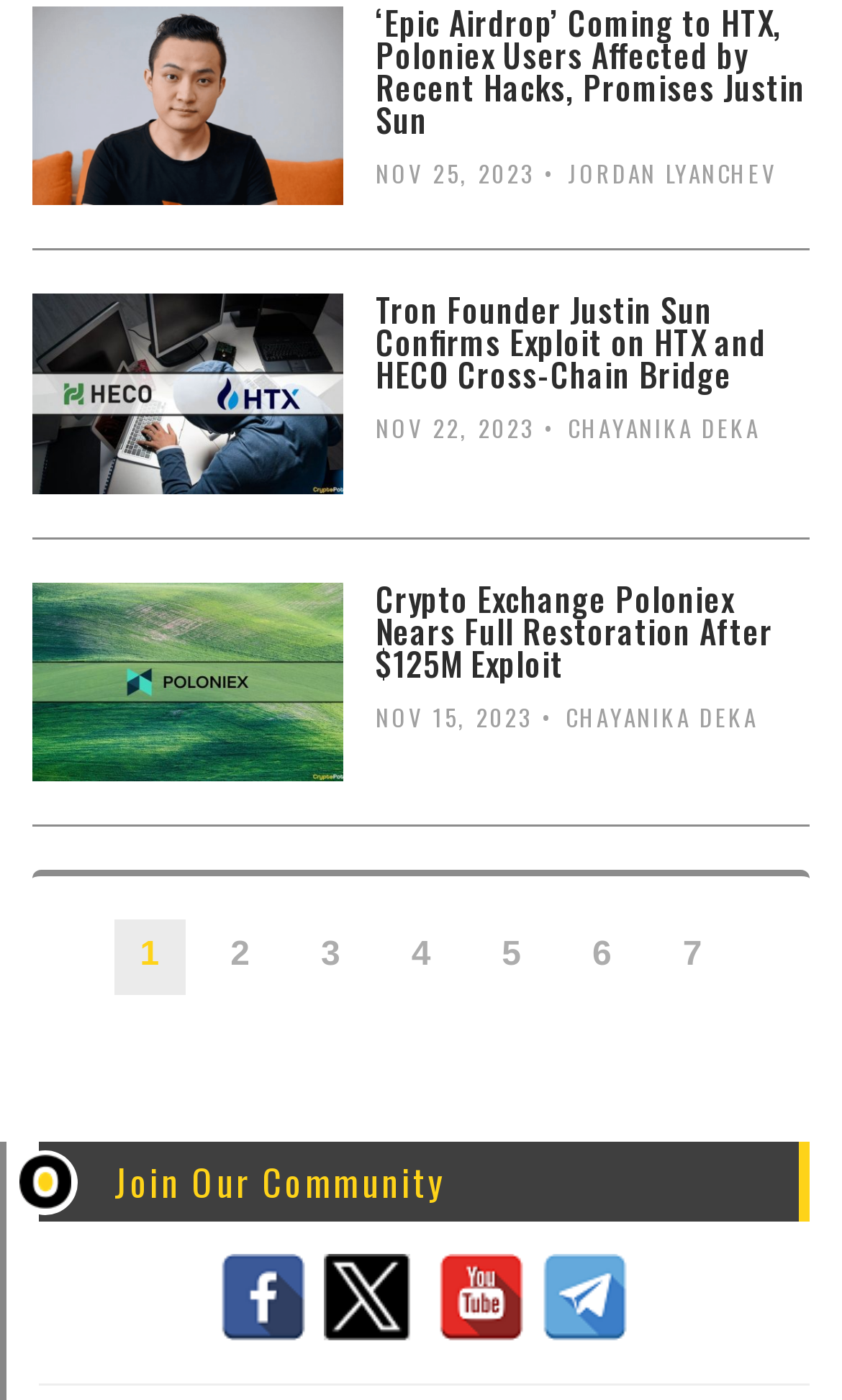Provide your answer in a single word or phrase: 
What social media platforms are available for joining the community?

Facebook, X, YouTube, Telegram